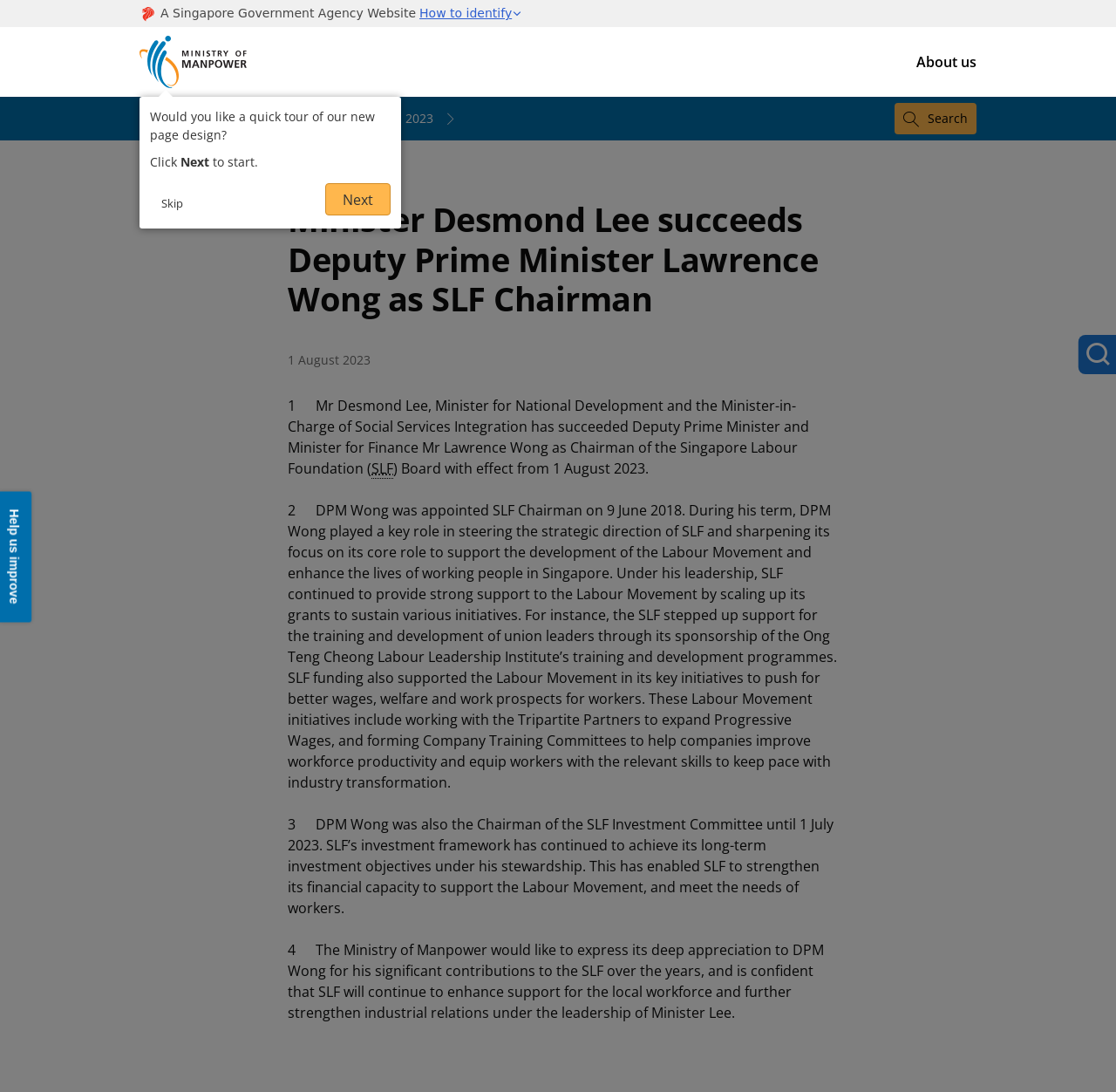Given the description of the UI element: "Ministry of Manpower Homepage", predict the bounding box coordinates in the form of [left, top, right, bottom], with each value being a float between 0 and 1.

[0.125, 0.033, 0.227, 0.081]